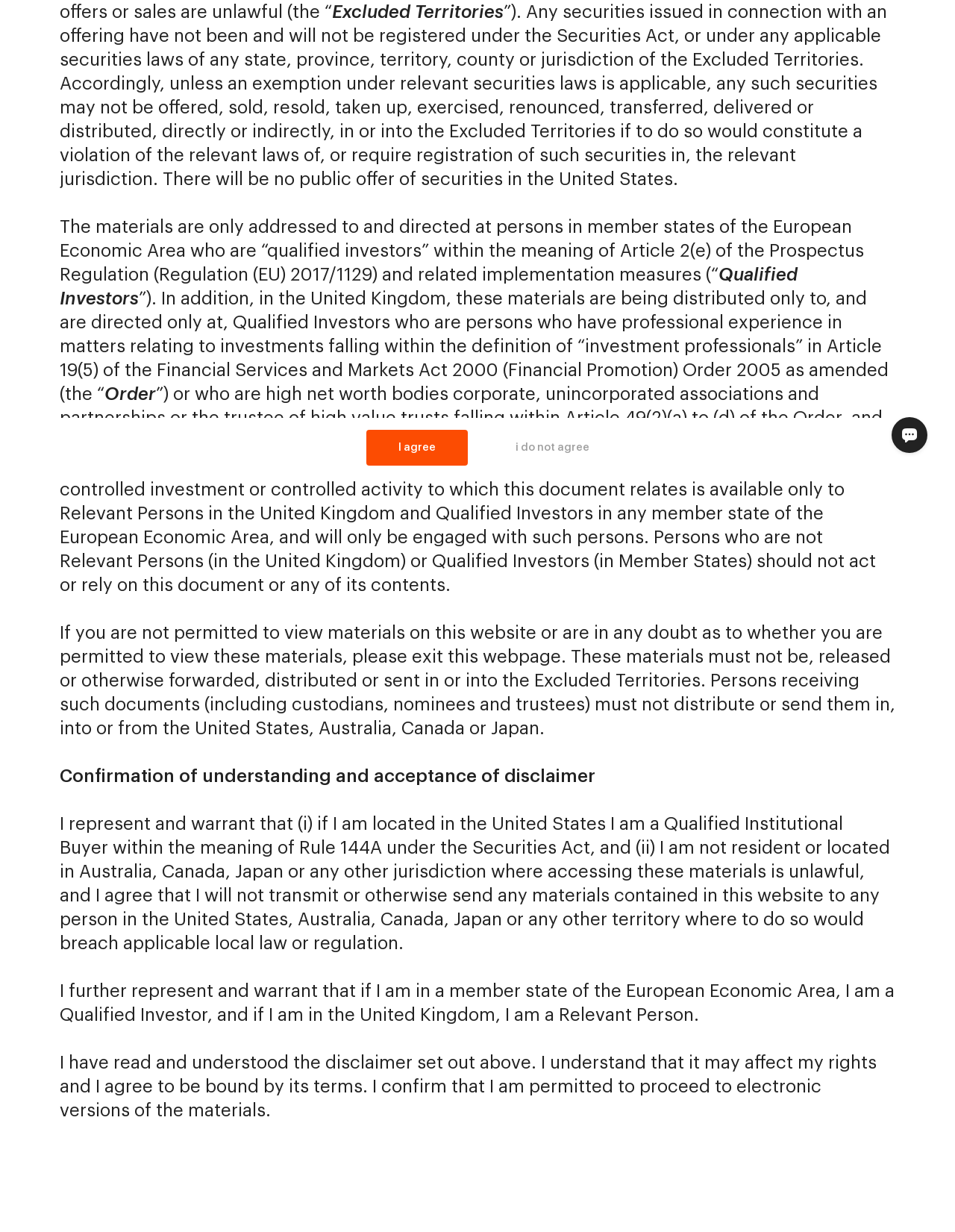Provide the bounding box coordinates of the HTML element described by the text: "I agree".

[0.383, 0.349, 0.489, 0.378]